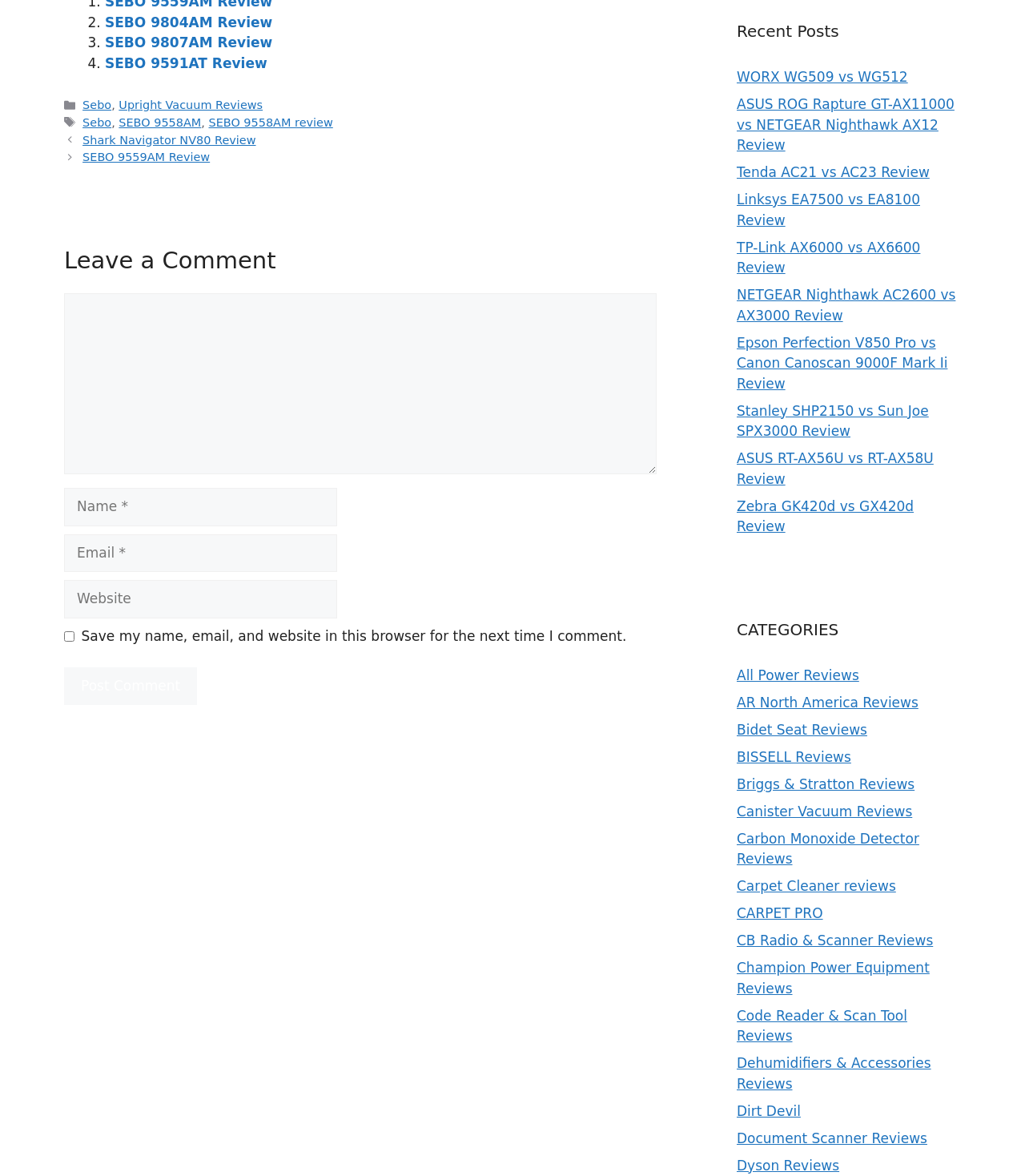Find and specify the bounding box coordinates that correspond to the clickable region for the instruction: "Explore MedicalQuipment".

None